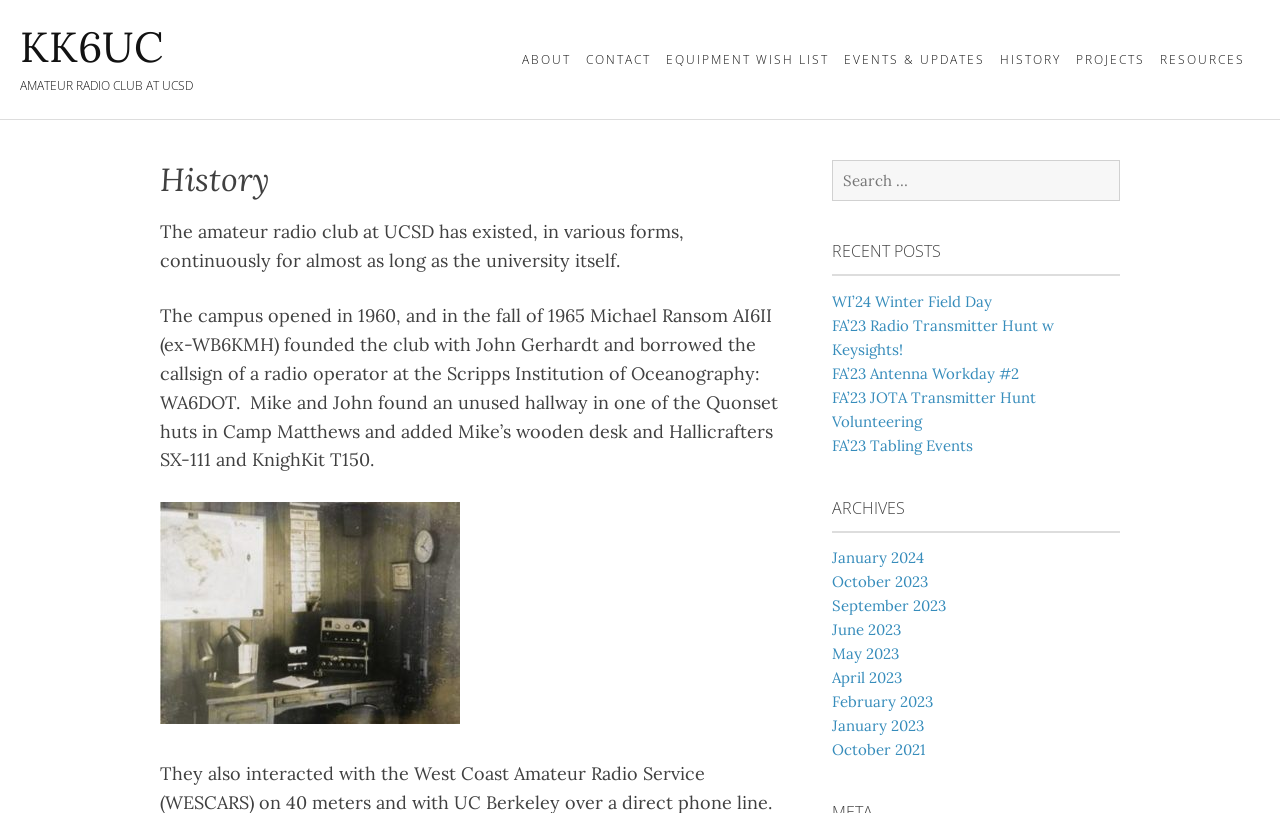Using the description: "Contact", determine the UI element's bounding box coordinates. Ensure the coordinates are in the format of four float numbers between 0 and 1, i.e., [left, top, right, bottom].

[0.458, 0.037, 0.509, 0.11]